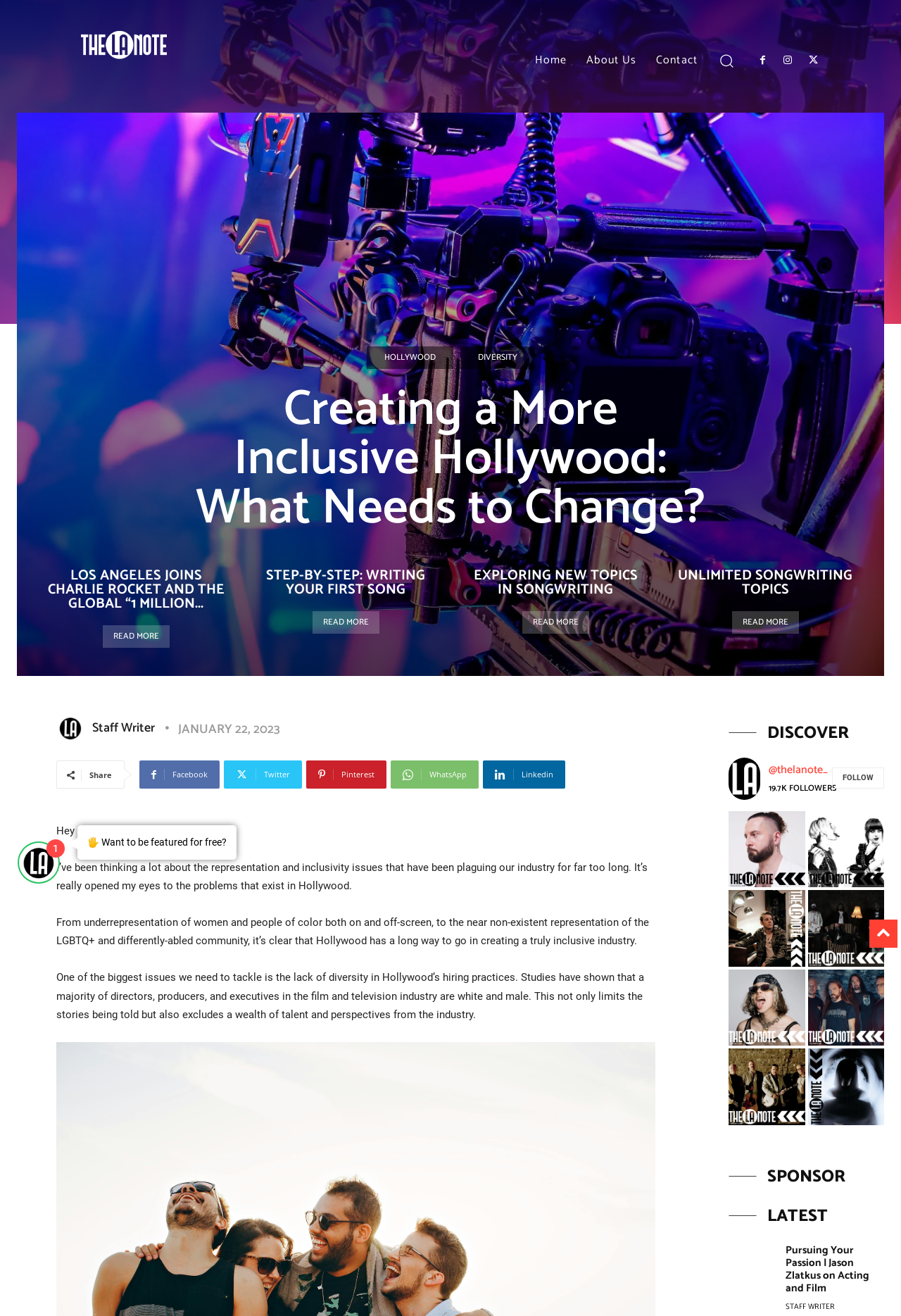What is the category of the 'DISCOVER' section?
Relying on the image, give a concise answer in one word or a brief phrase.

Instagram